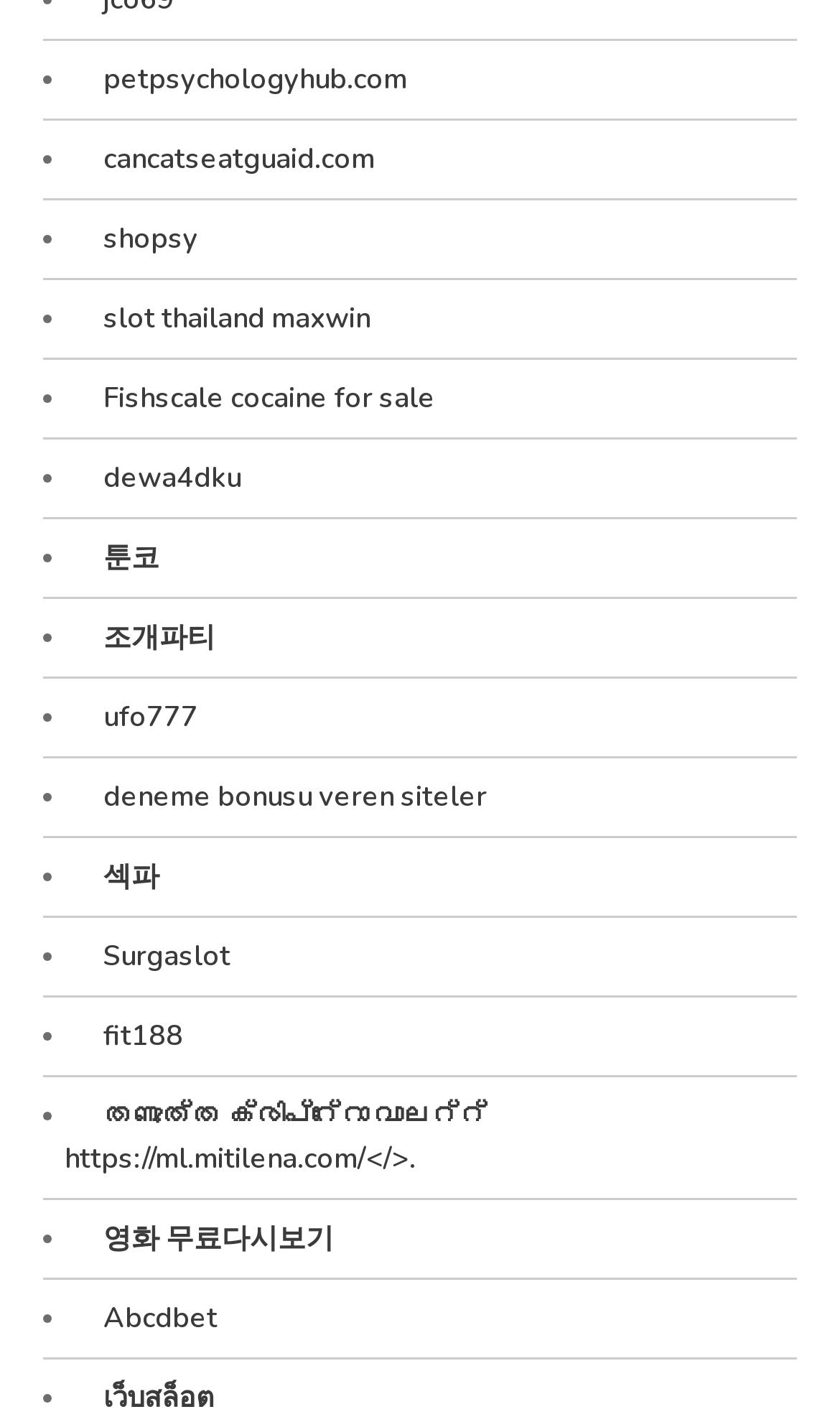Determine the bounding box coordinates of the target area to click to execute the following instruction: "check Fishscale cocaine for sale."

[0.097, 0.265, 0.518, 0.295]